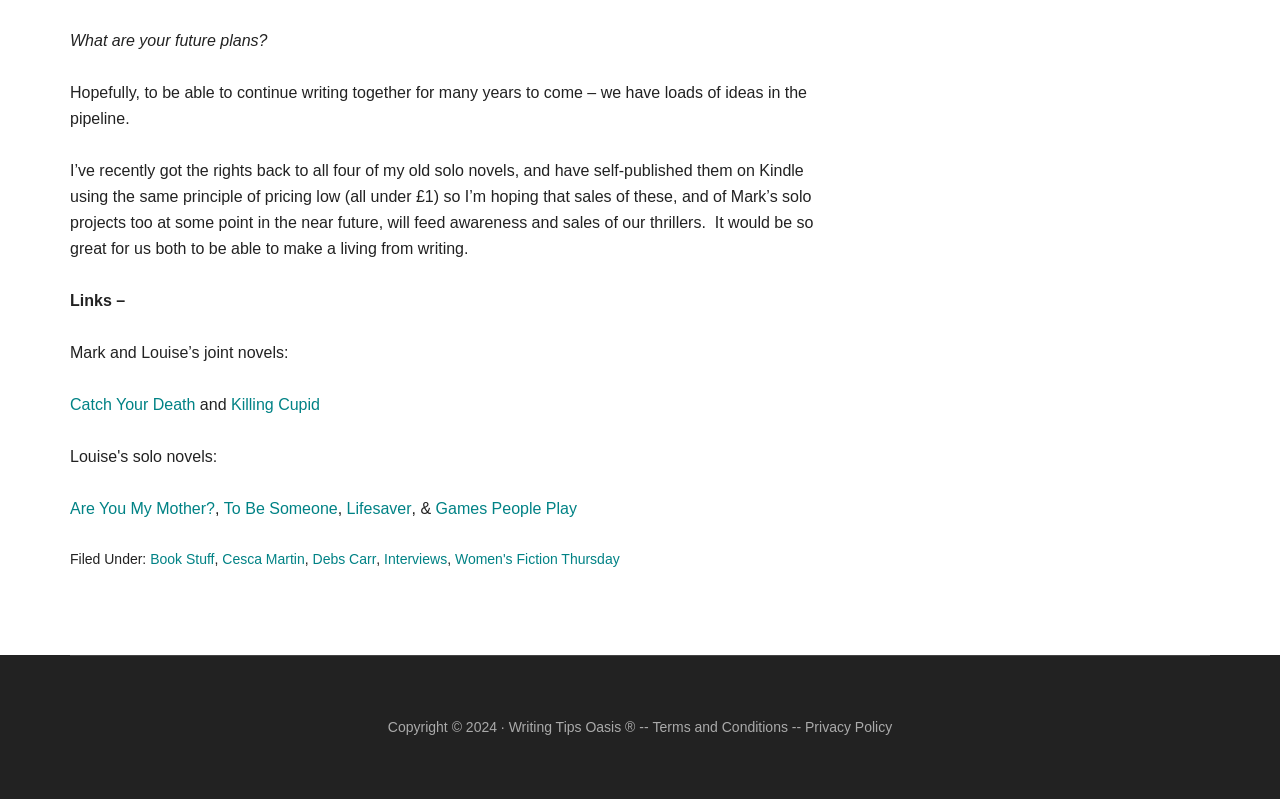What is the author's hope for the future?
Provide a fully detailed and comprehensive answer to the question.

I read the text and found that the author hopes to make a living from writing, as stated in the sentence 'It would be so great for us both to be able to make a living from writing'.